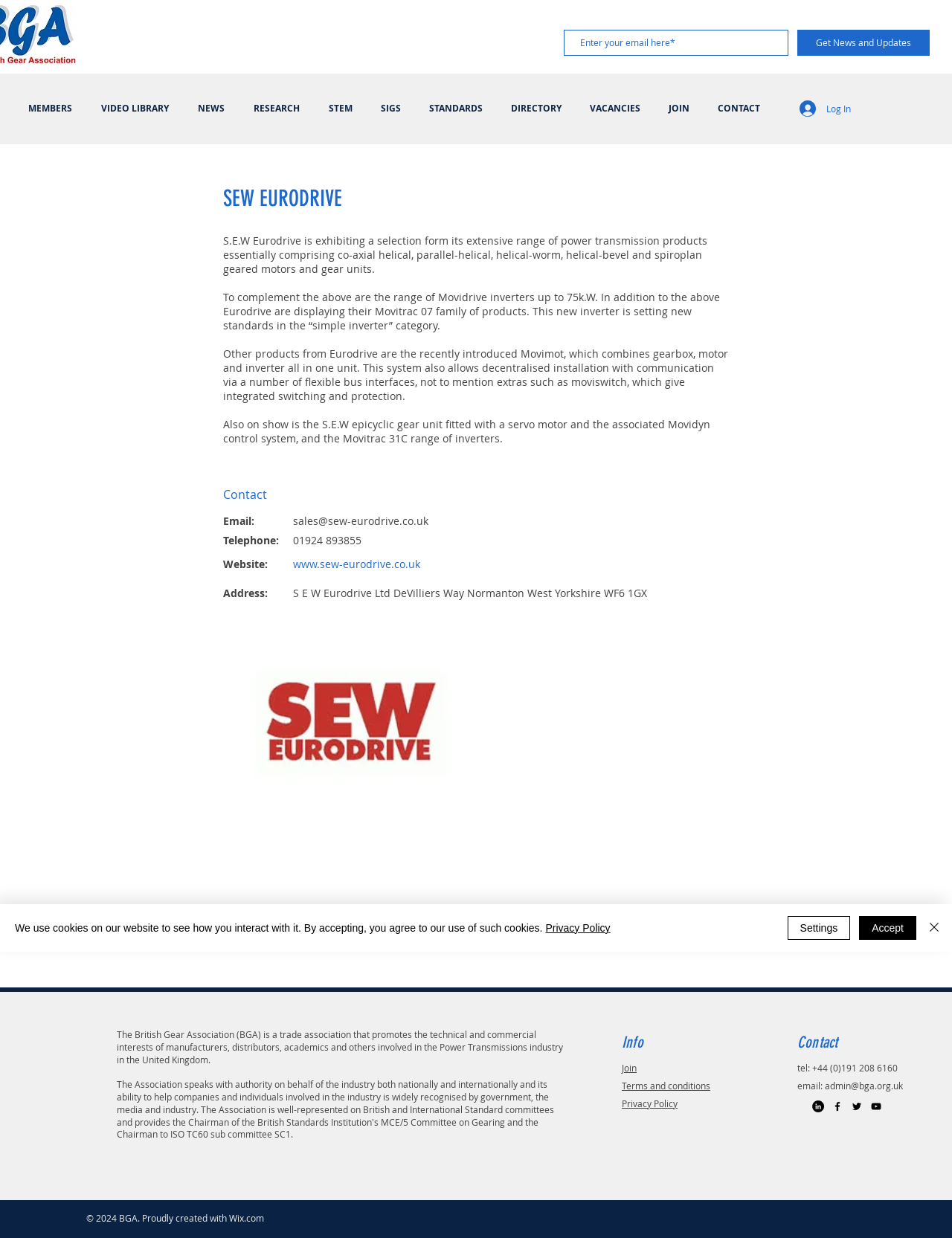Provide the bounding box coordinates of the HTML element described by the text: "Terms and conditions".

[0.653, 0.872, 0.746, 0.882]